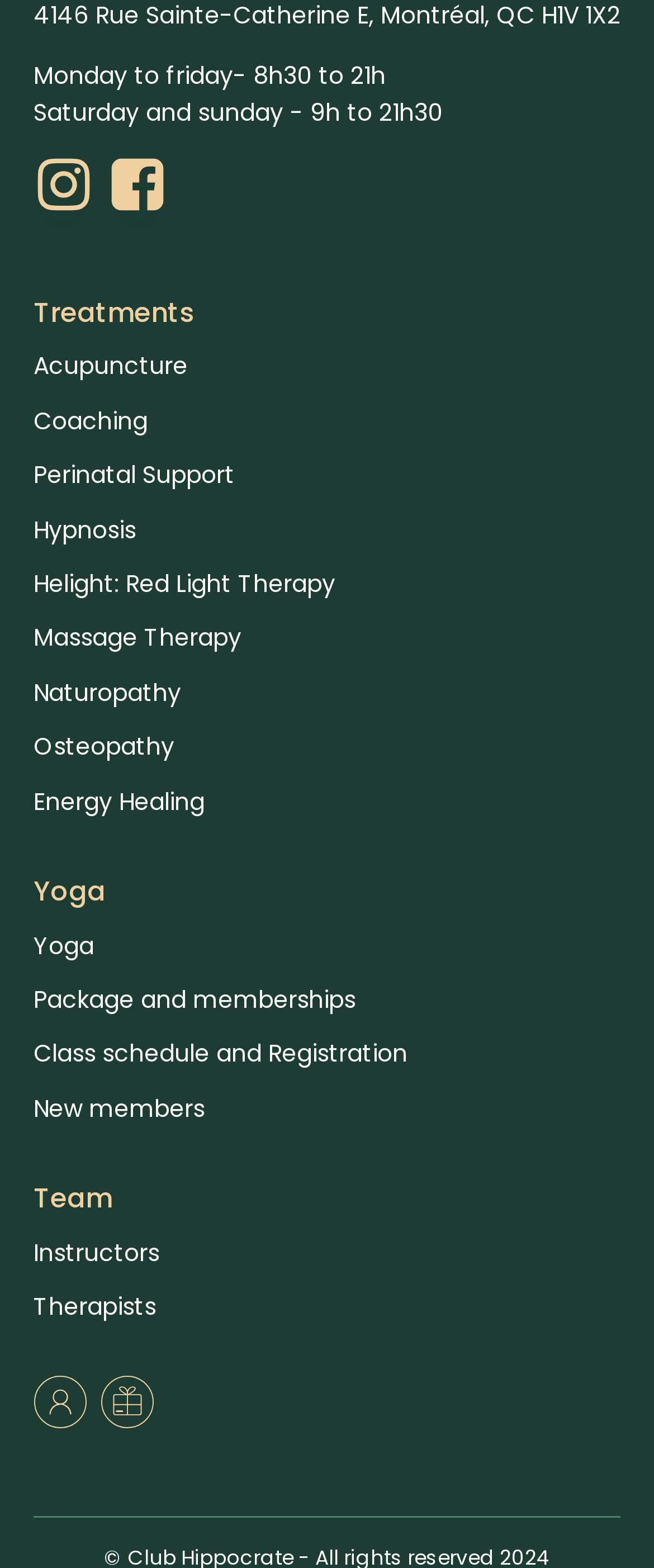Determine the bounding box coordinates of the clickable element to complete this instruction: "View Class schedule and Registration". Provide the coordinates in the format of four float numbers between 0 and 1, [left, top, right, bottom].

[0.051, 0.66, 0.623, 0.684]